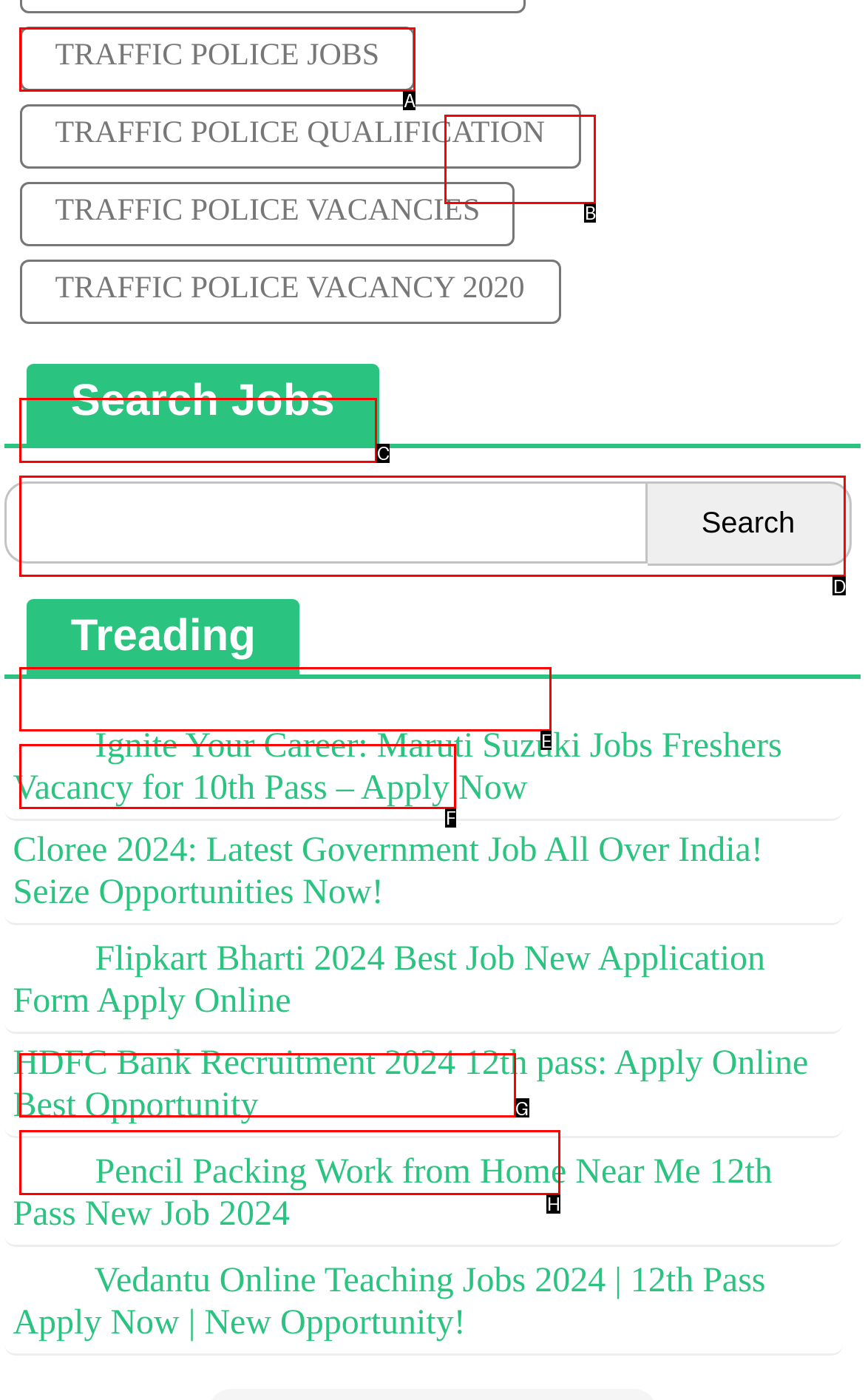Determine which HTML element should be clicked for this task: Click on traffic police jobs
Provide the option's letter from the available choices.

A